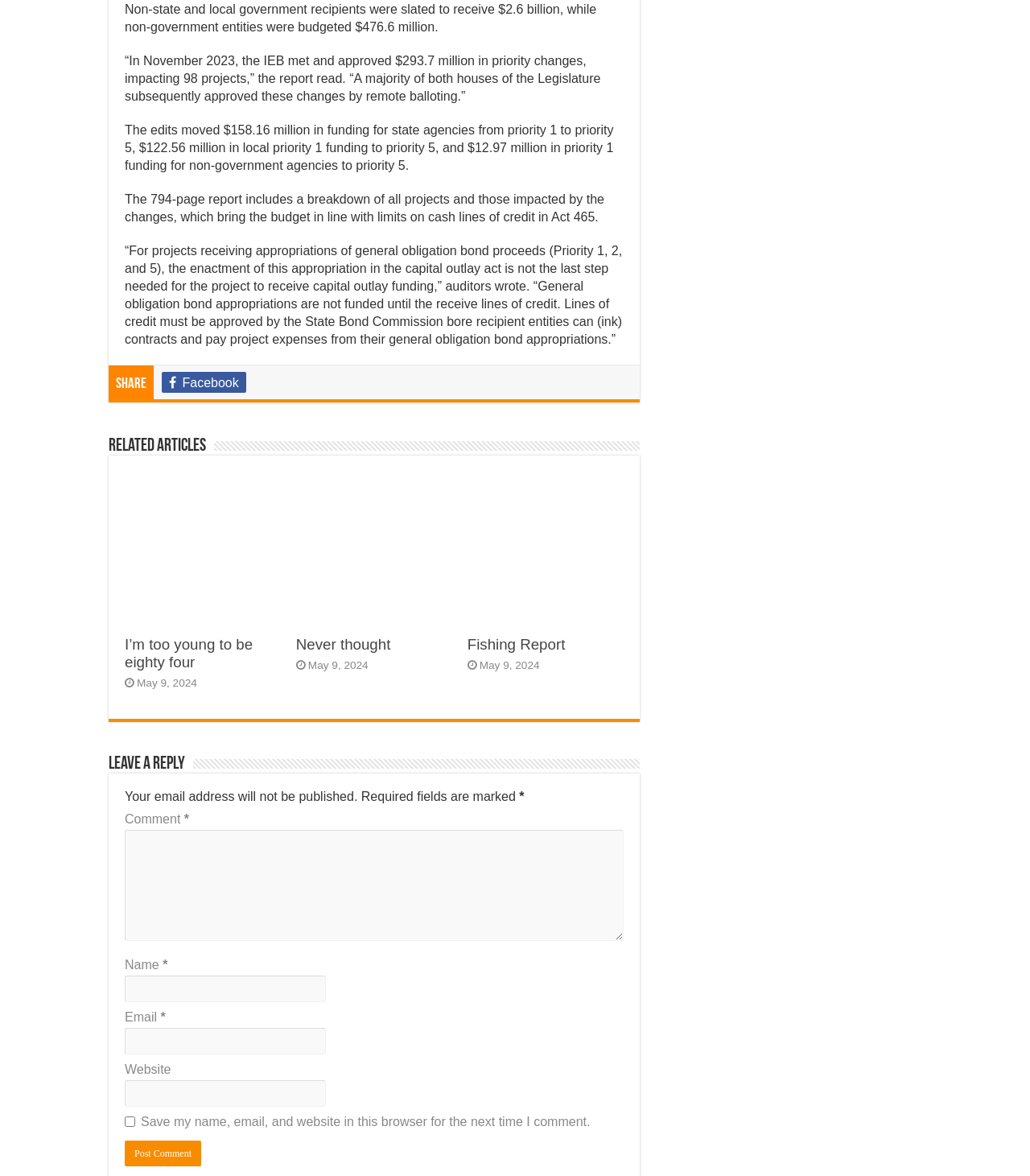Please locate the bounding box coordinates of the region I need to click to follow this instruction: "Share on Facebook".

[0.157, 0.316, 0.239, 0.334]